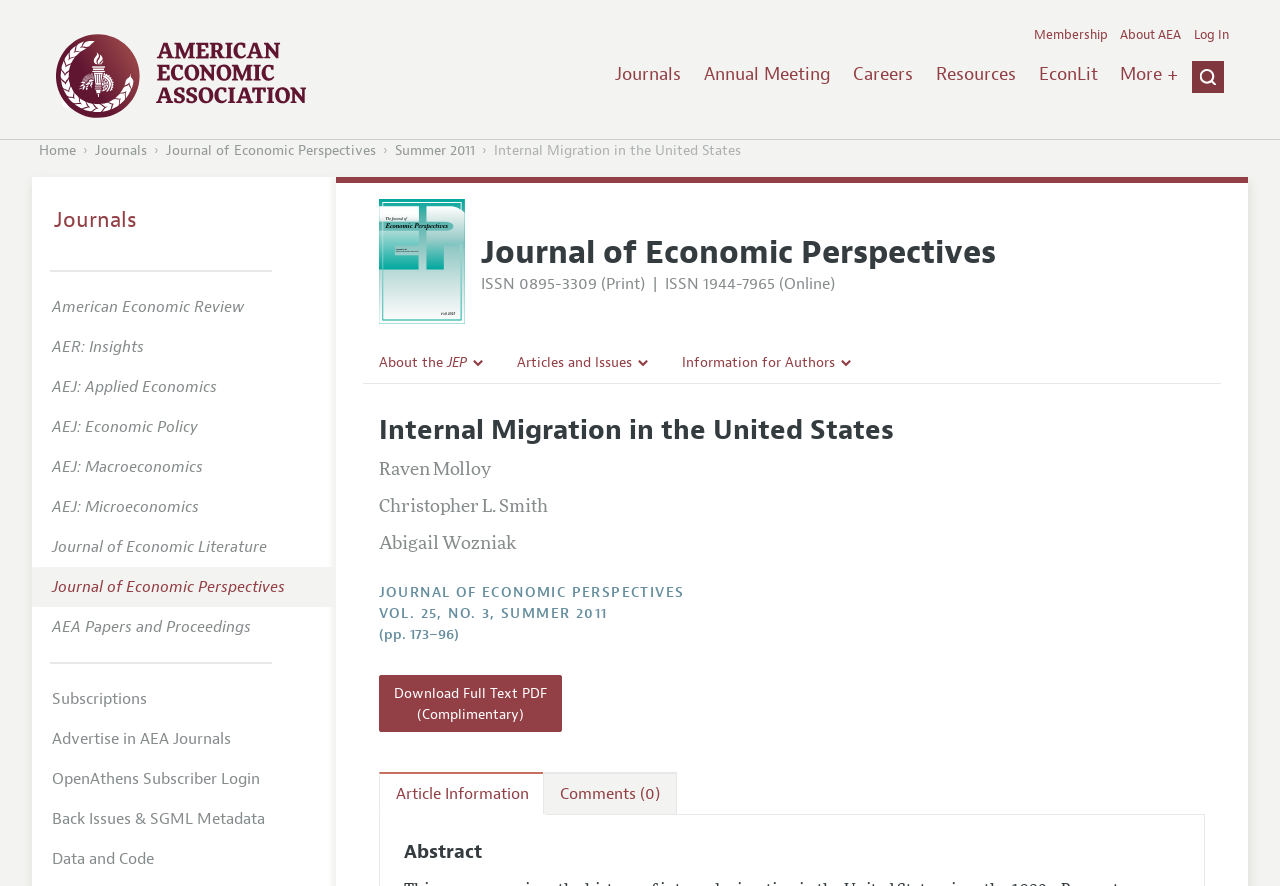Find the bounding box coordinates of the element you need to click on to perform this action: 'Check upcoming events'. The coordinates should be represented by four float values between 0 and 1, in the format [left, top, right, bottom].

None